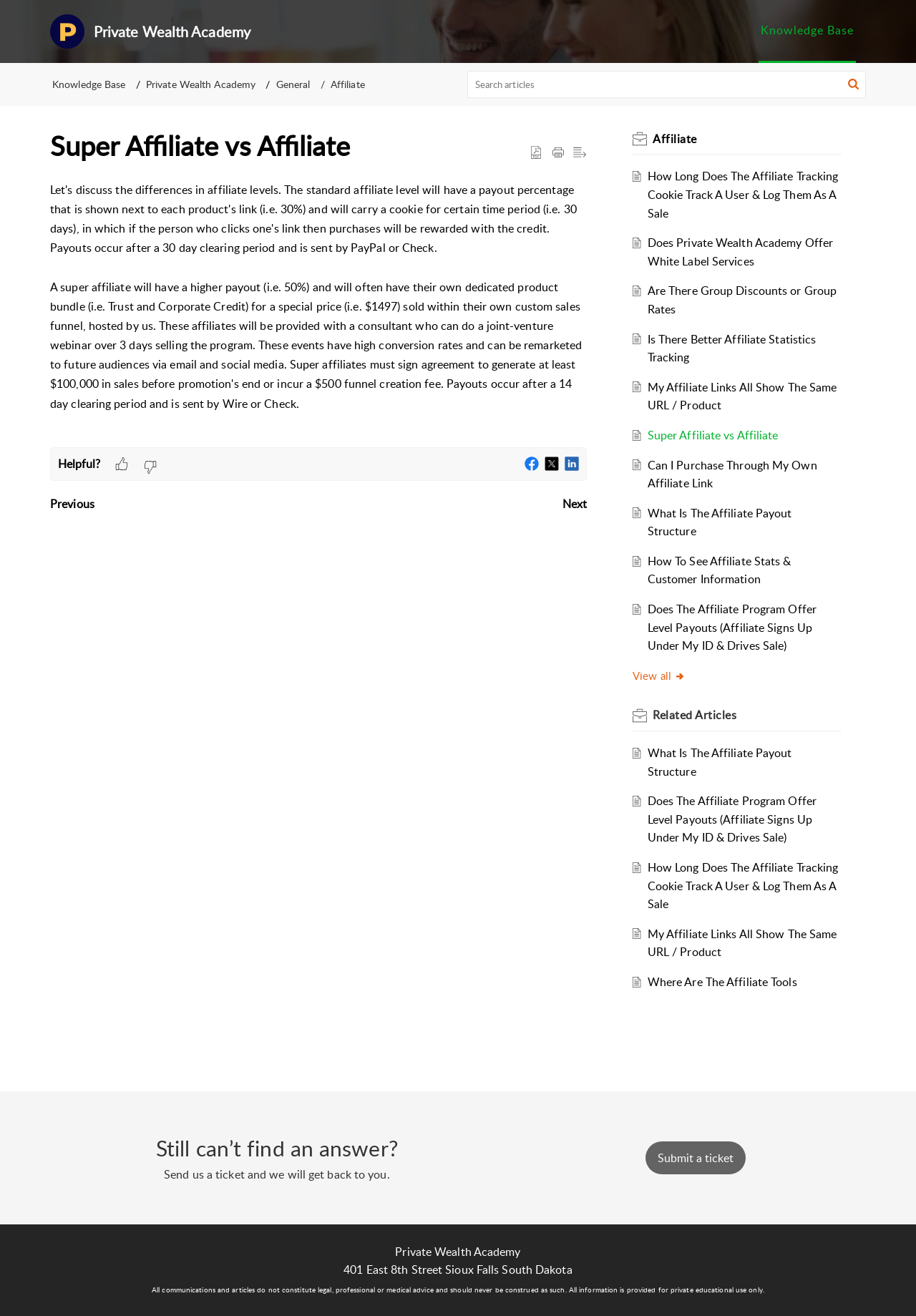Respond to the following question with a brief word or phrase:
How many social media links are available?

3